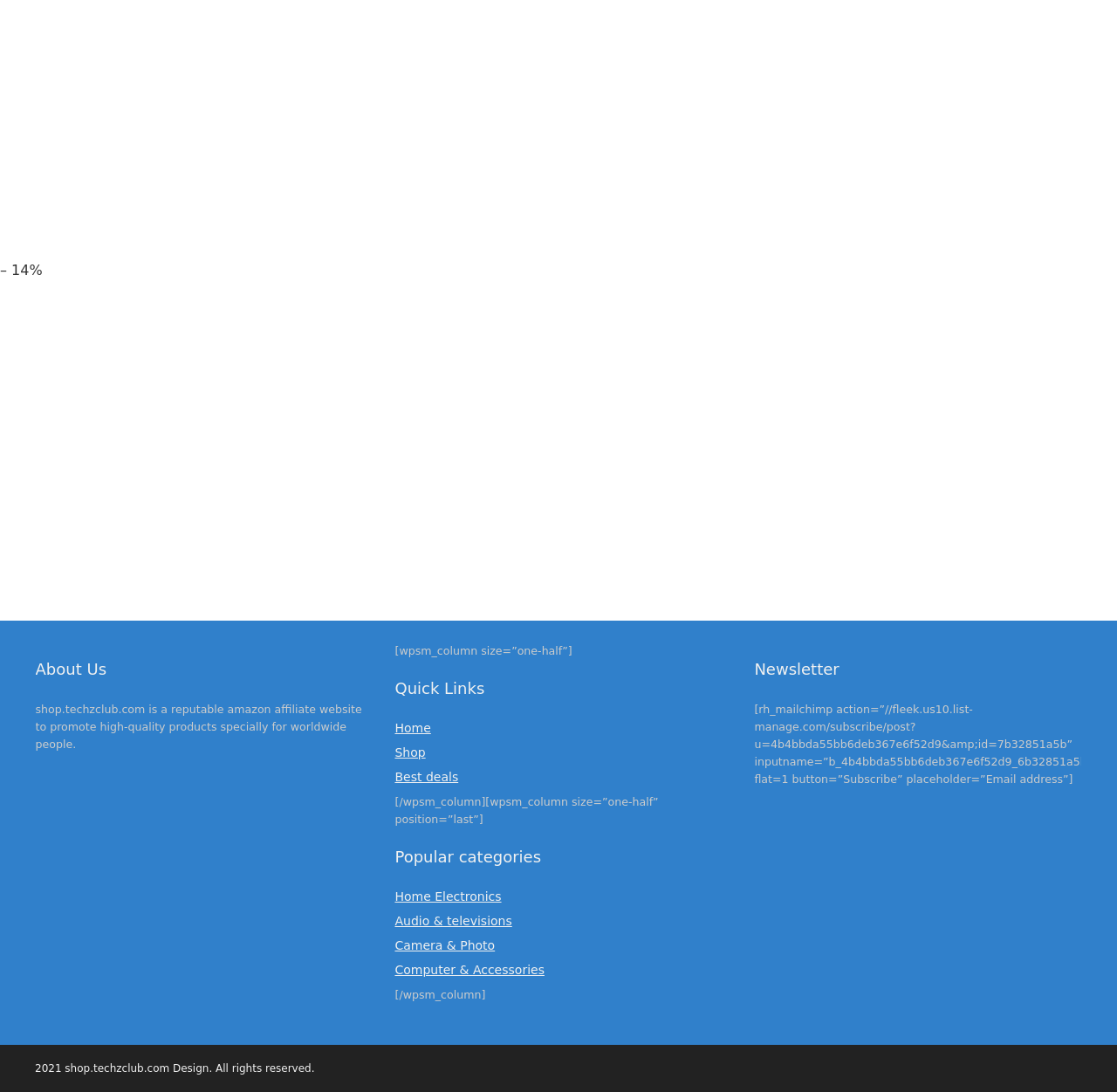What is the newsletter subscription button text?
Please provide a single word or phrase in response based on the screenshot.

Subscribe